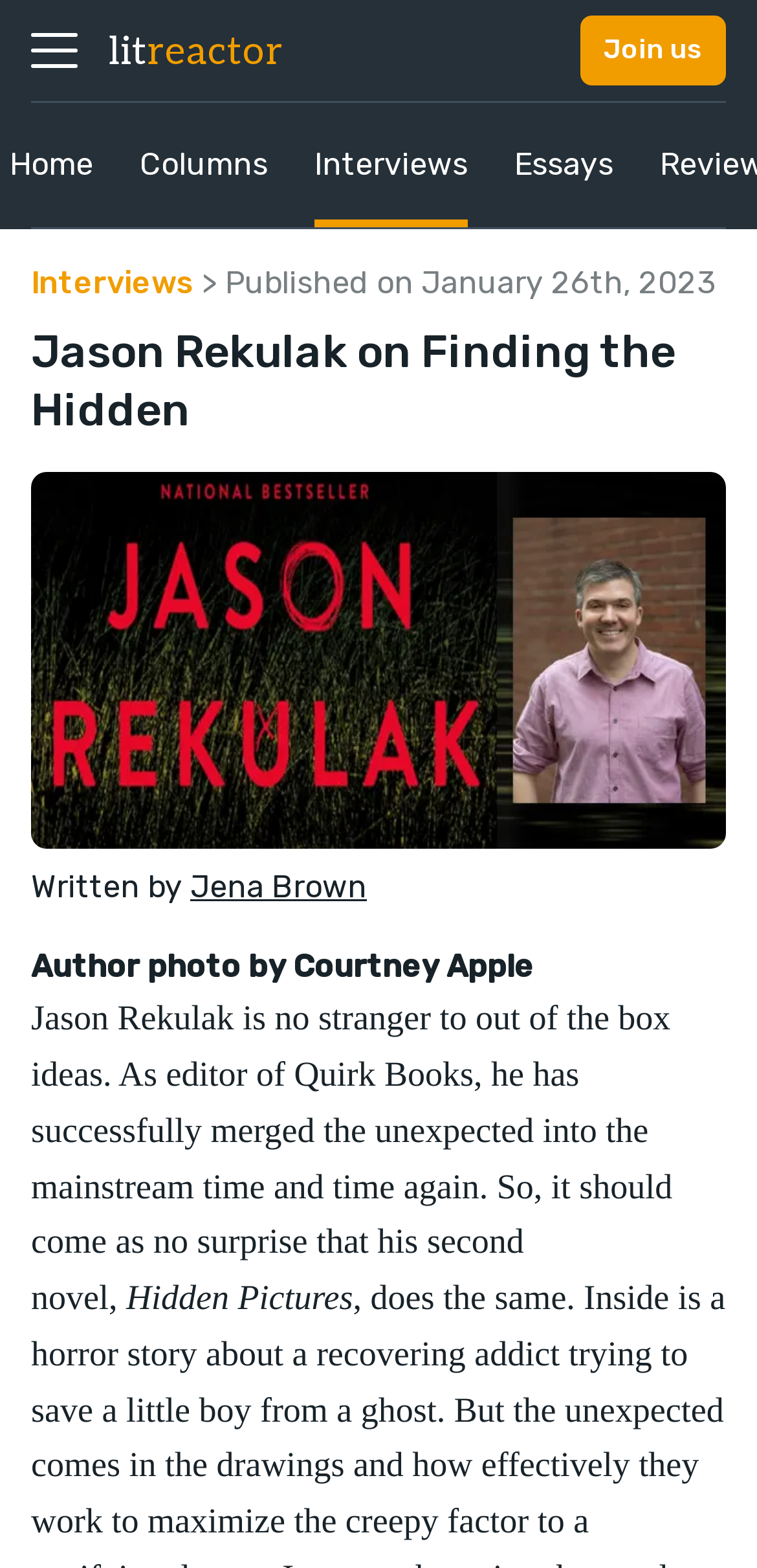Determine the bounding box coordinates for the HTML element described here: "Interviews".

[0.415, 0.066, 0.618, 0.145]